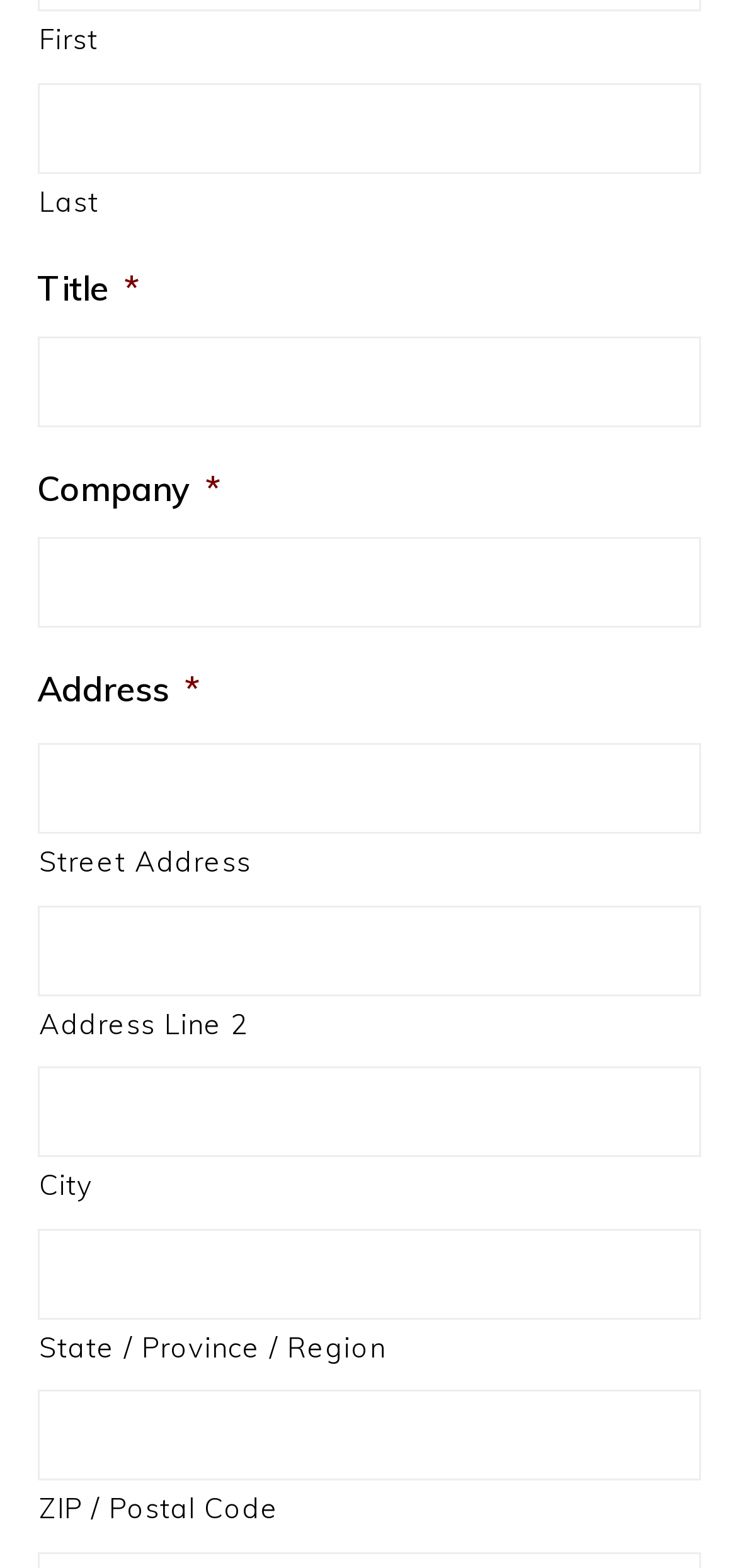Please answer the following question using a single word or phrase: 
How many address fields are there?

6